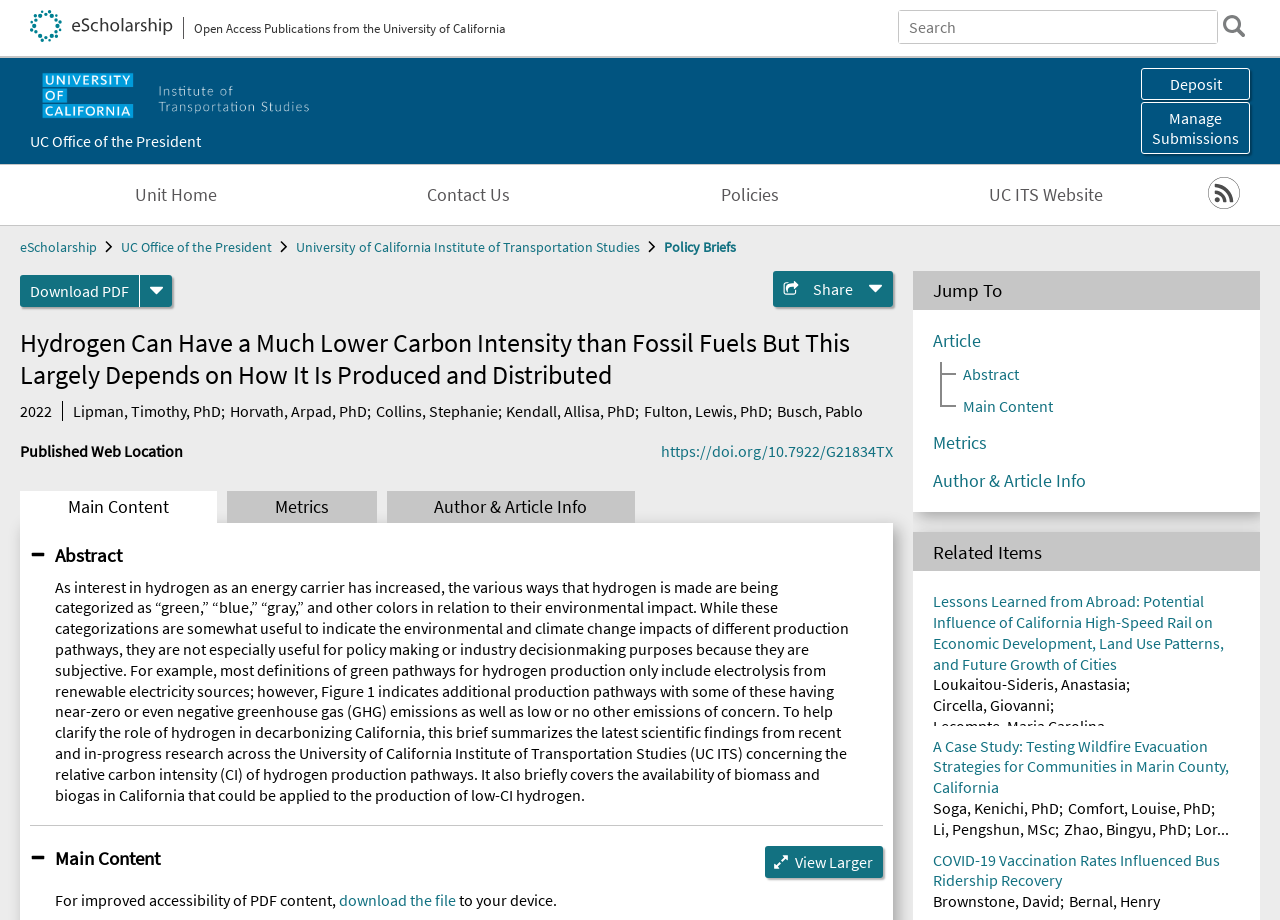How many authors are listed for this article?
Answer the question with just one word or phrase using the image.

6